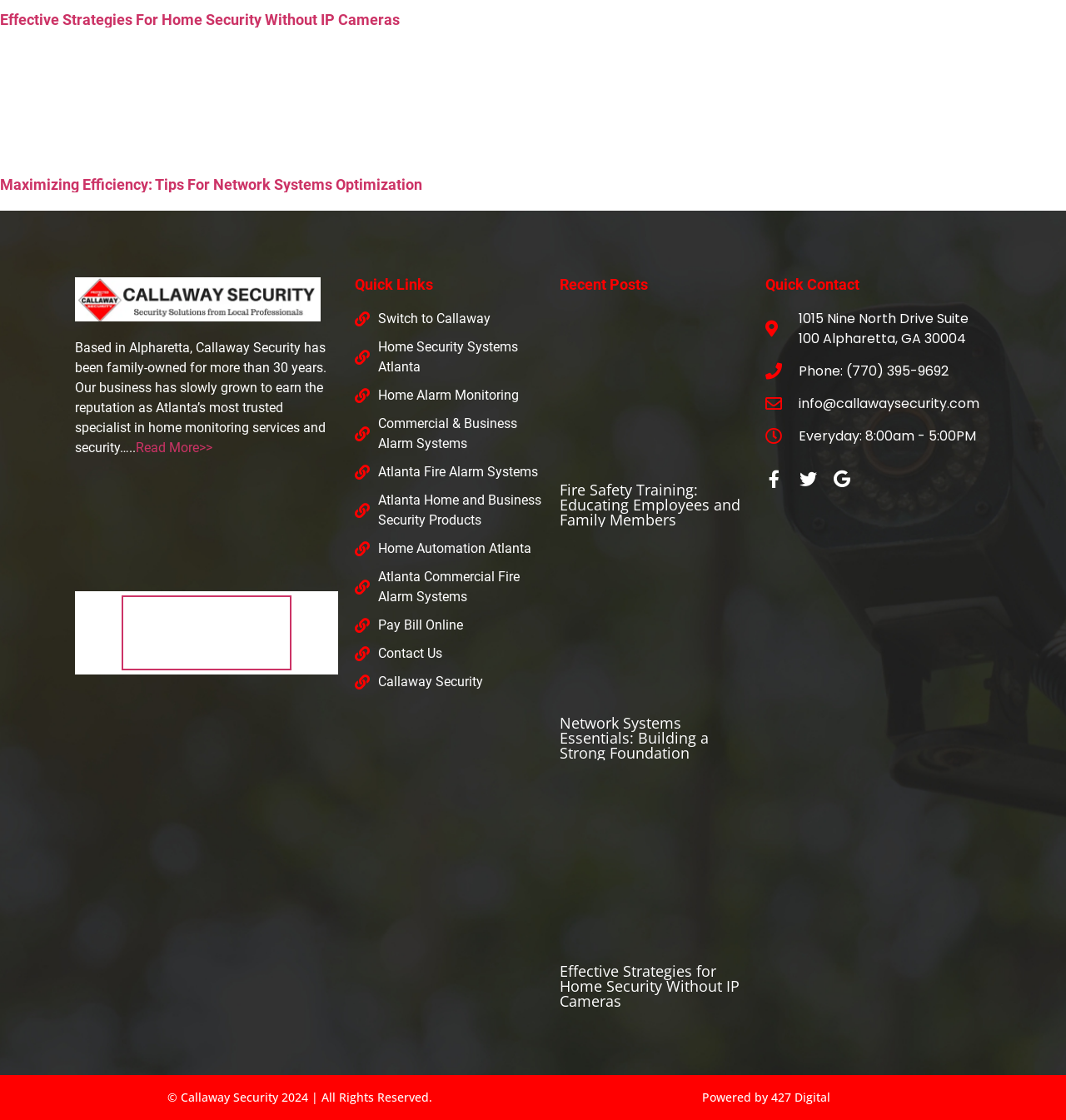What is the topic of the recent post 'Fire Safety Training: Educating Employees and Family Members'?
Please use the visual content to give a single word or phrase answer.

Fire safety training